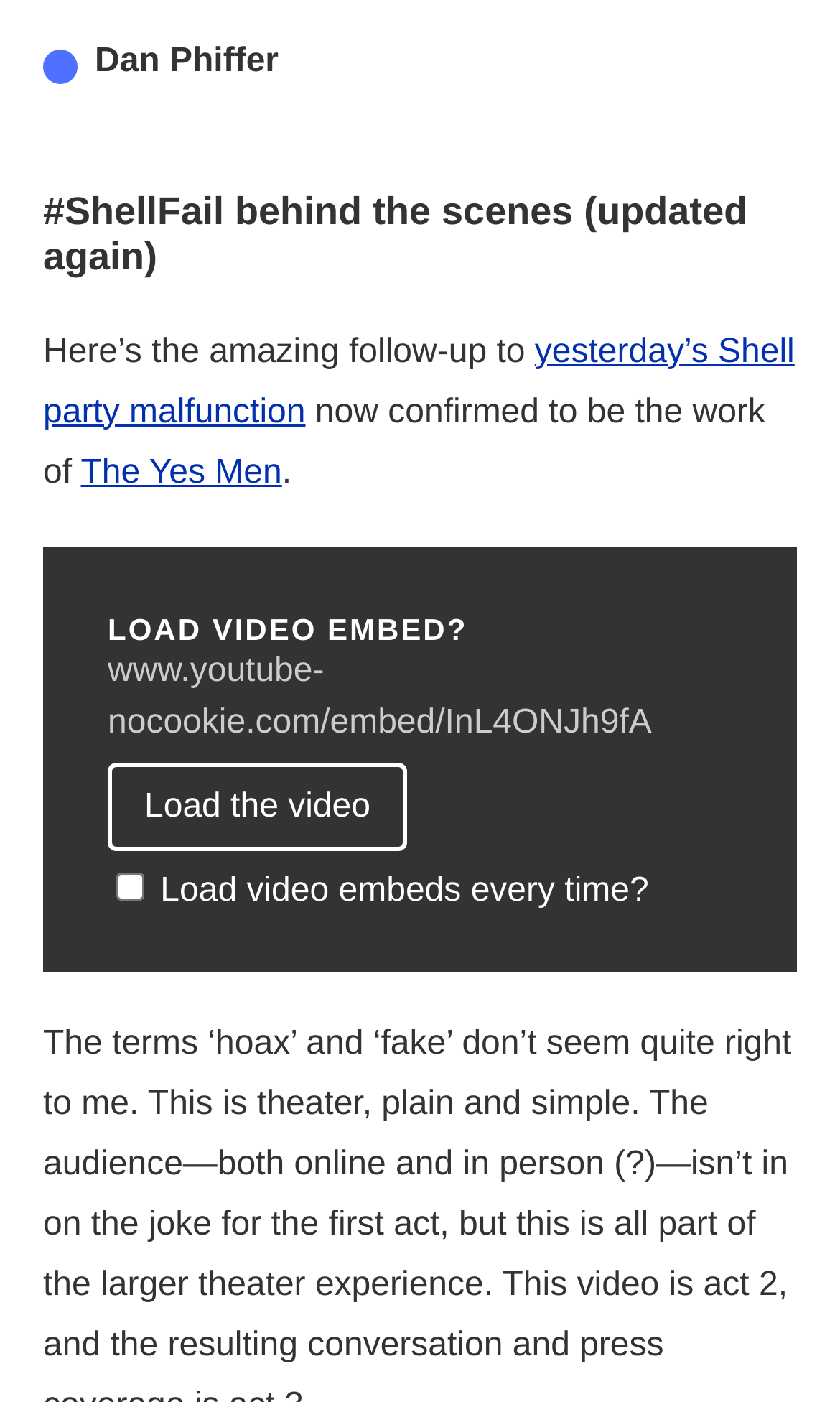Identify the bounding box of the HTML element described here: "Dan Phiffer". Provide the coordinates as four float numbers between 0 and 1: [left, top, right, bottom].

[0.113, 0.031, 0.332, 0.057]